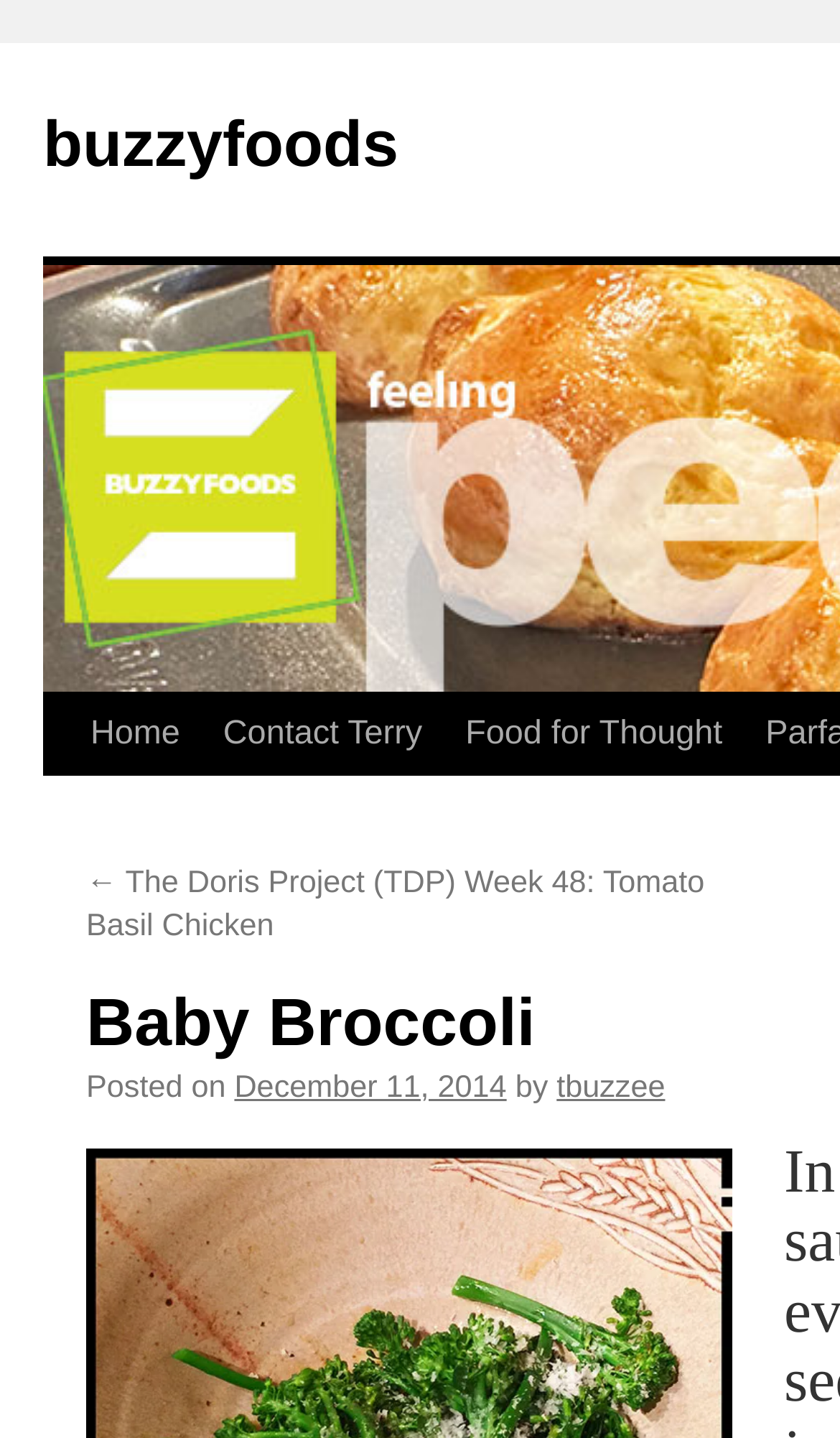Specify the bounding box coordinates for the region that must be clicked to perform the given instruction: "read Food for Thought".

[0.528, 0.483, 0.886, 0.539]